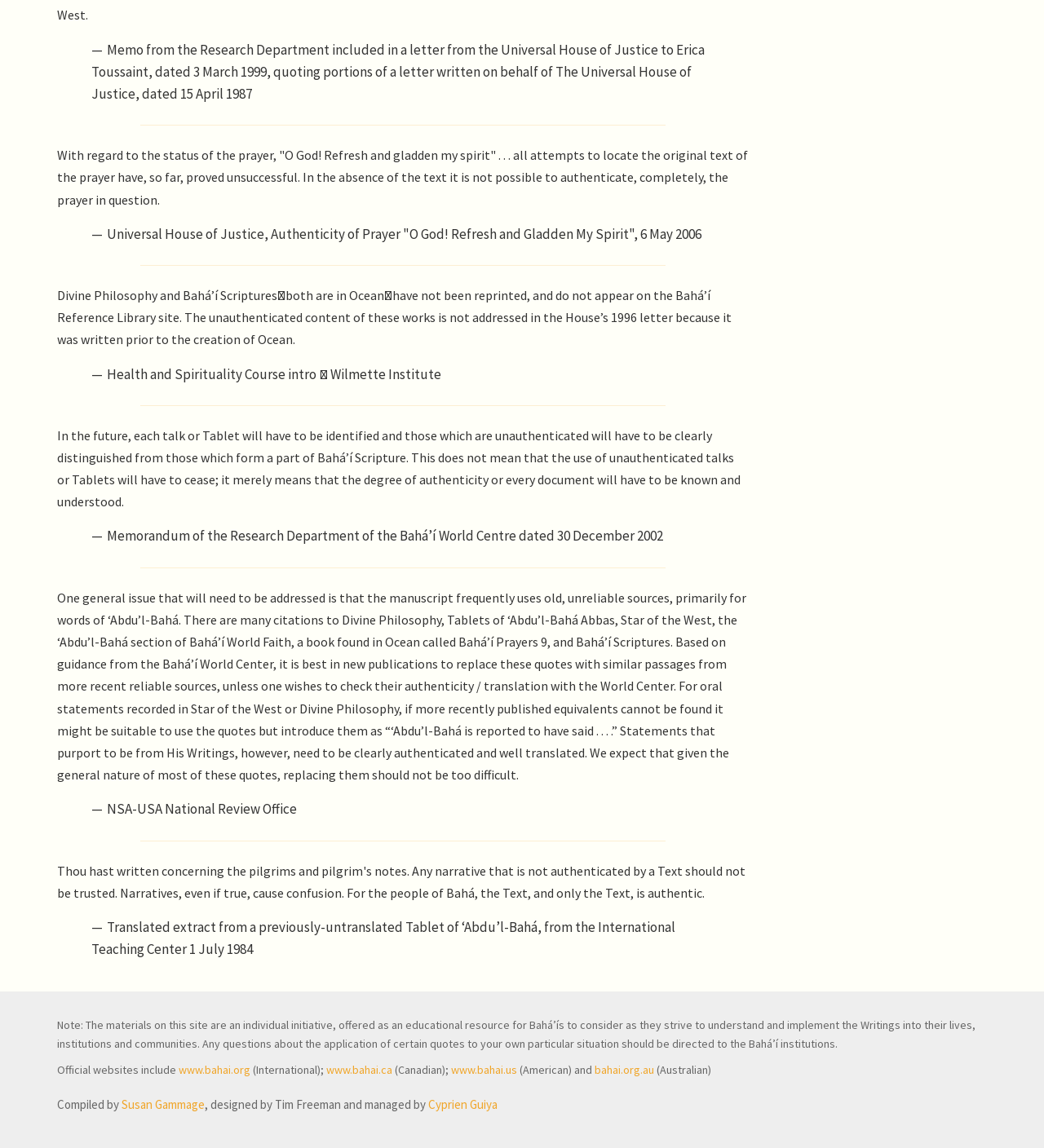Using the webpage screenshot, locate the HTML element that fits the following description and provide its bounding box: "bahai.org.au".

[0.57, 0.926, 0.627, 0.938]